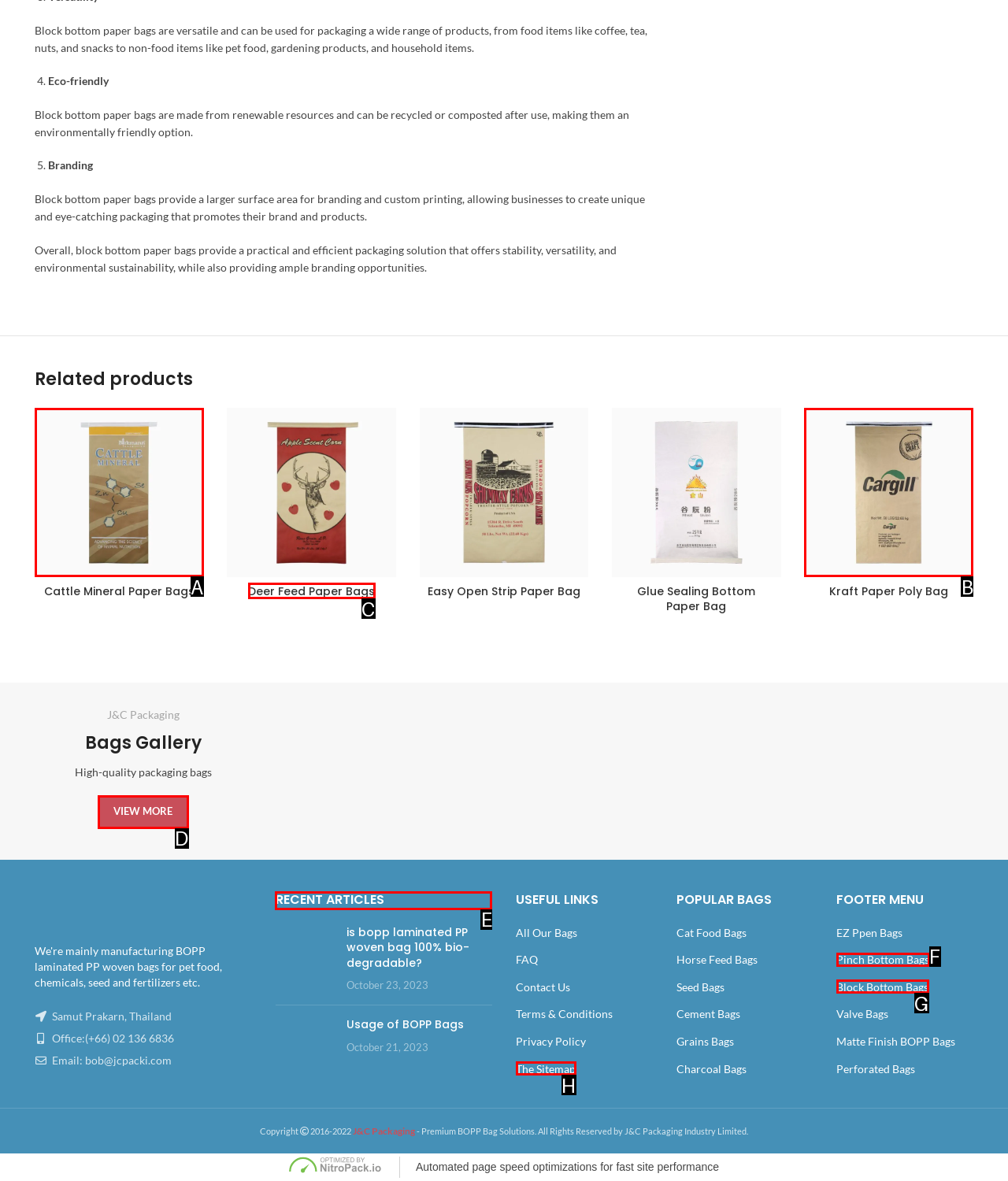For the instruction: Go to the 'Planting mustard: location and soil' section, which HTML element should be clicked?
Respond with the letter of the appropriate option from the choices given.

None